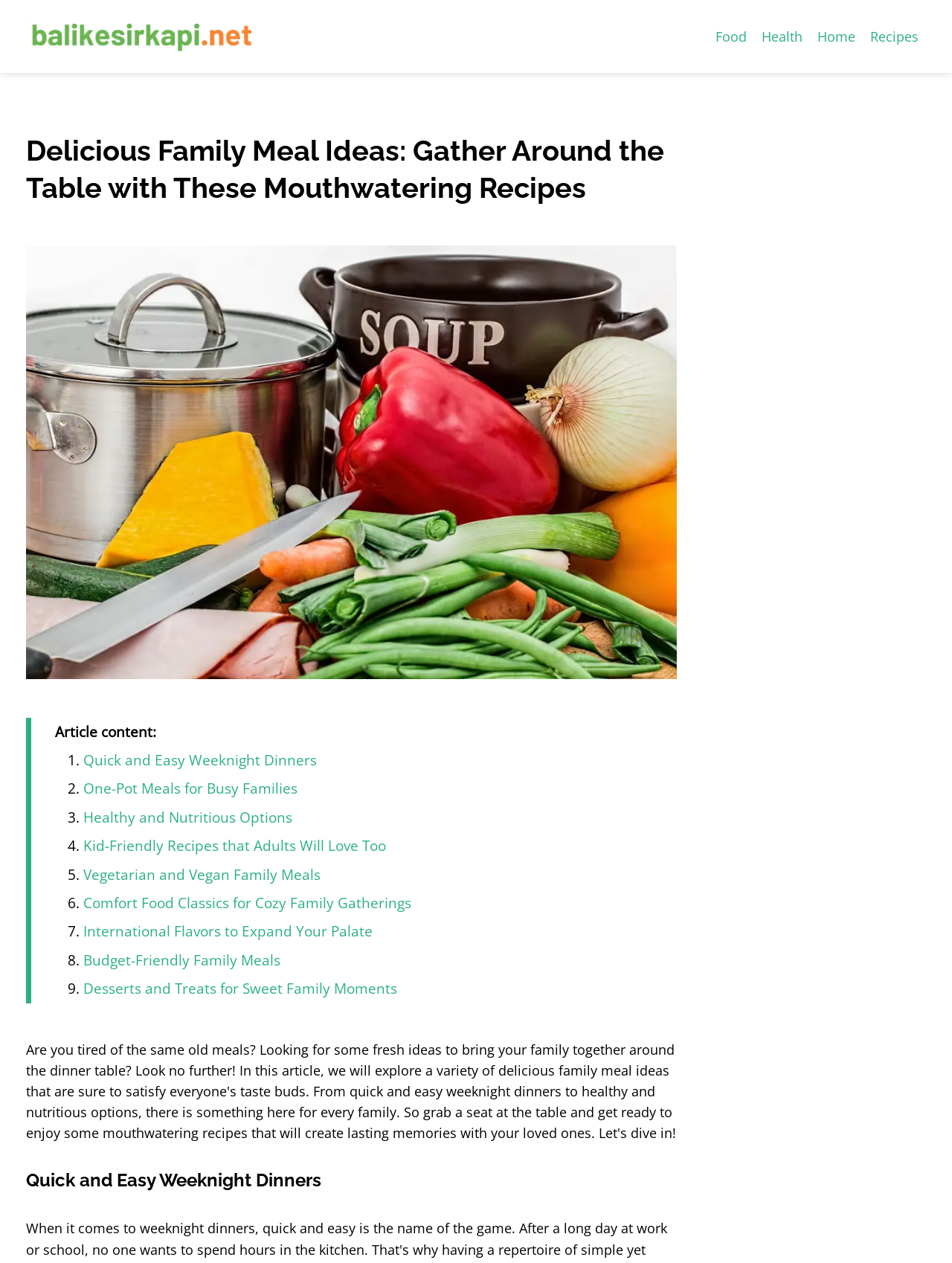Create a detailed narrative of the webpage’s visual and textual elements.

This webpage is about delicious and diverse family meal ideas. At the top left, there is a link to "balikesirkapi.net" accompanied by a small image. On the top right, there are four links: "Food", "Health", "Home", and "Recipes". 

Below the top links, there is a large heading that reads "Delicious Family Meal Ideas: Gather Around the Table with These Mouthwatering Recipes". Next to the heading, there is a large image related to "Family Meal Ideas". 

Under the image, there is a section labeled "Article content:". This section contains a list of nine links, each representing a different type of family meal idea. The list is numbered from 1 to 9, with each item on a new line. The links are: "Quick and Easy Weeknight Dinners", "One-Pot Meals for Busy Families", "Healthy and Nutritious Options", "Kid-Friendly Recipes that Adults Will Love Too", "Vegetarian and Vegan Family Meals", "Comfort Food Classics for Cozy Family Gatherings", "International Flavors to Expand Your Palate", "Budget-Friendly Family Meals", and "Desserts and Treats for Sweet Family Moments". 

At the bottom of the page, there is a heading that reads "Quick and Easy Weeknight Dinners", which seems to be a subheading or a continuation of the article content.